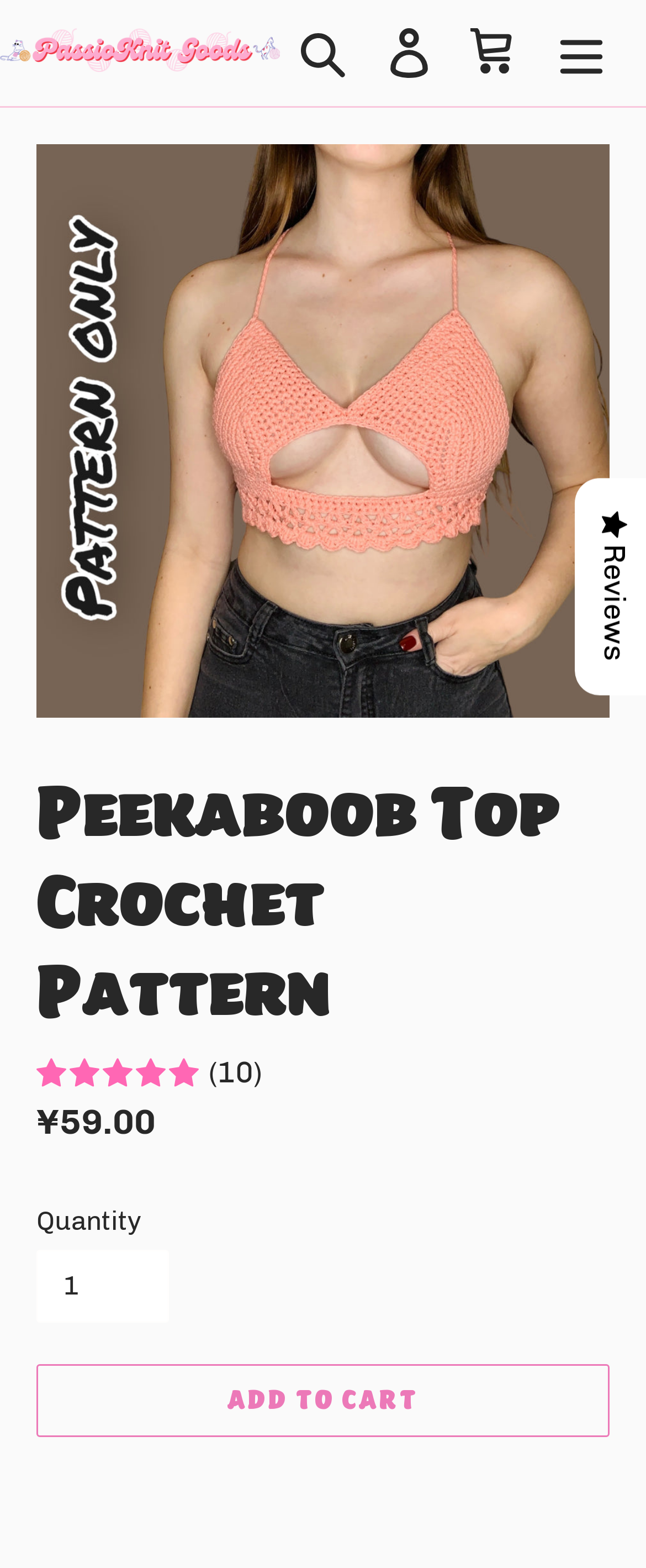Provide the bounding box coordinates for the area that should be clicked to complete the instruction: "Read the reviews".

[0.89, 0.304, 1.0, 0.443]